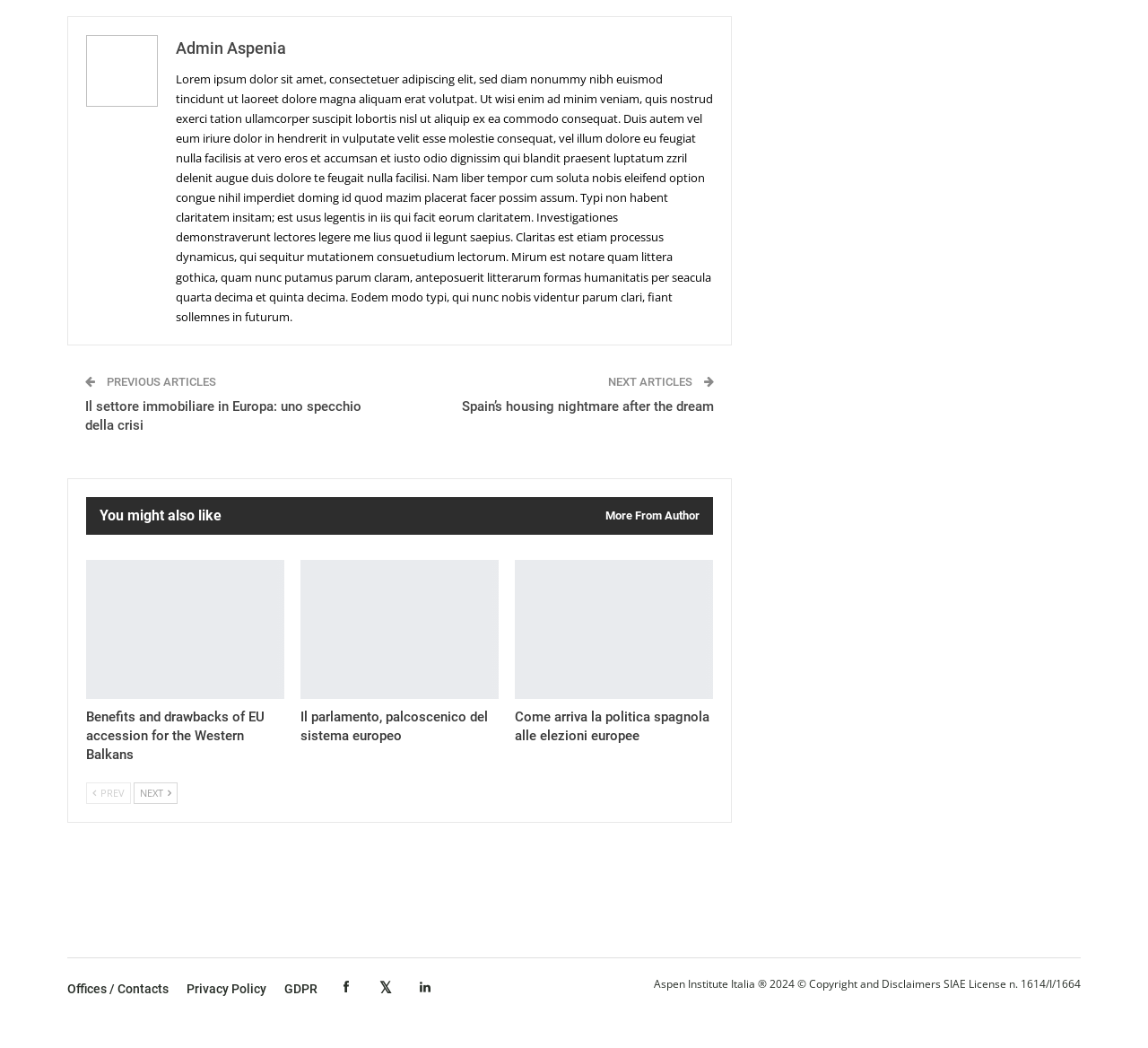From the webpage screenshot, identify the region described by You might also like. Provide the bounding box coordinates as (top-left x, top-left y, bottom-right x, bottom-right y), with each value being a floating point number between 0 and 1.

[0.087, 0.482, 0.193, 0.501]